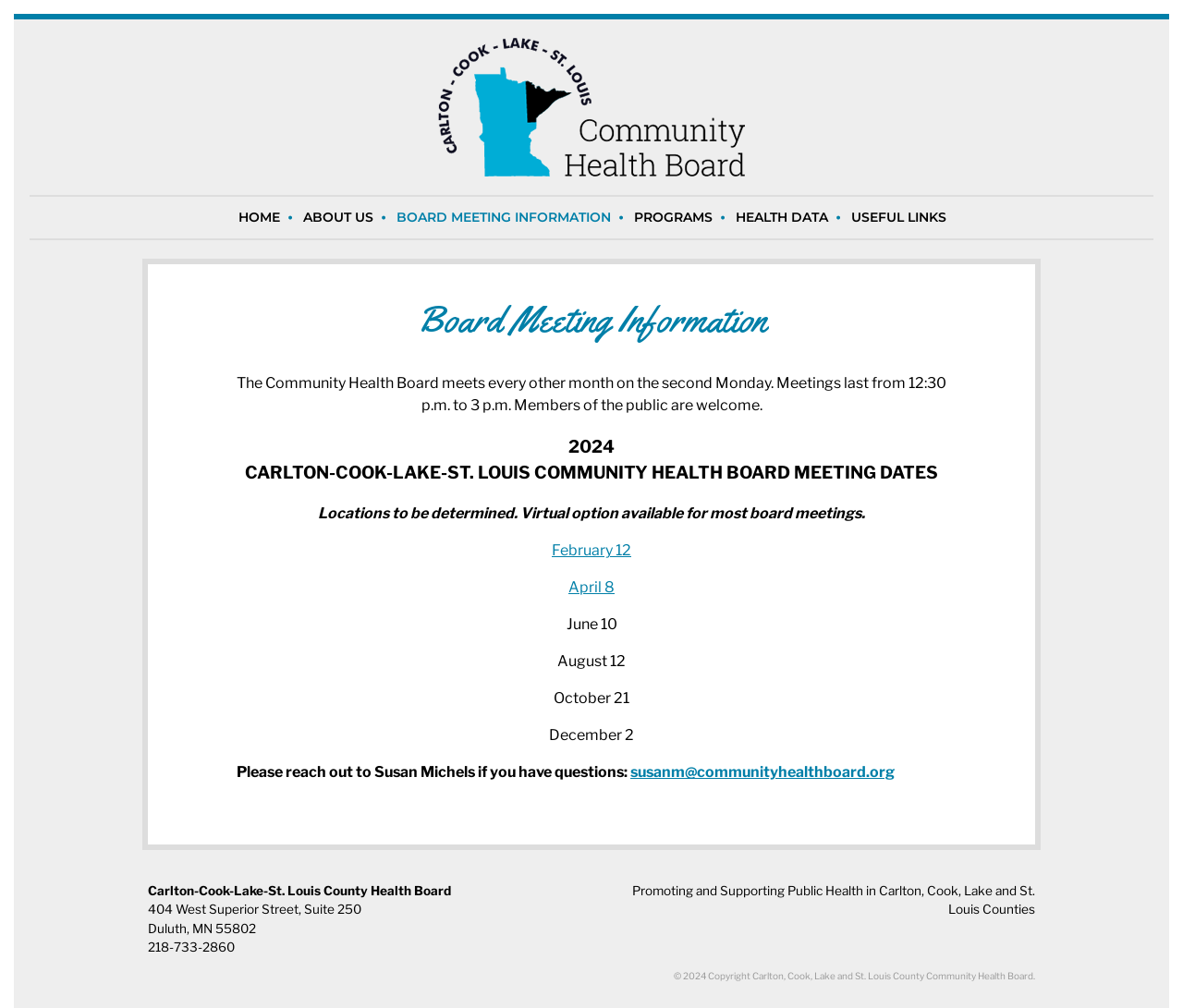Show the bounding box coordinates for the HTML element as described: "Useful Links".

[0.714, 0.195, 0.804, 0.236]